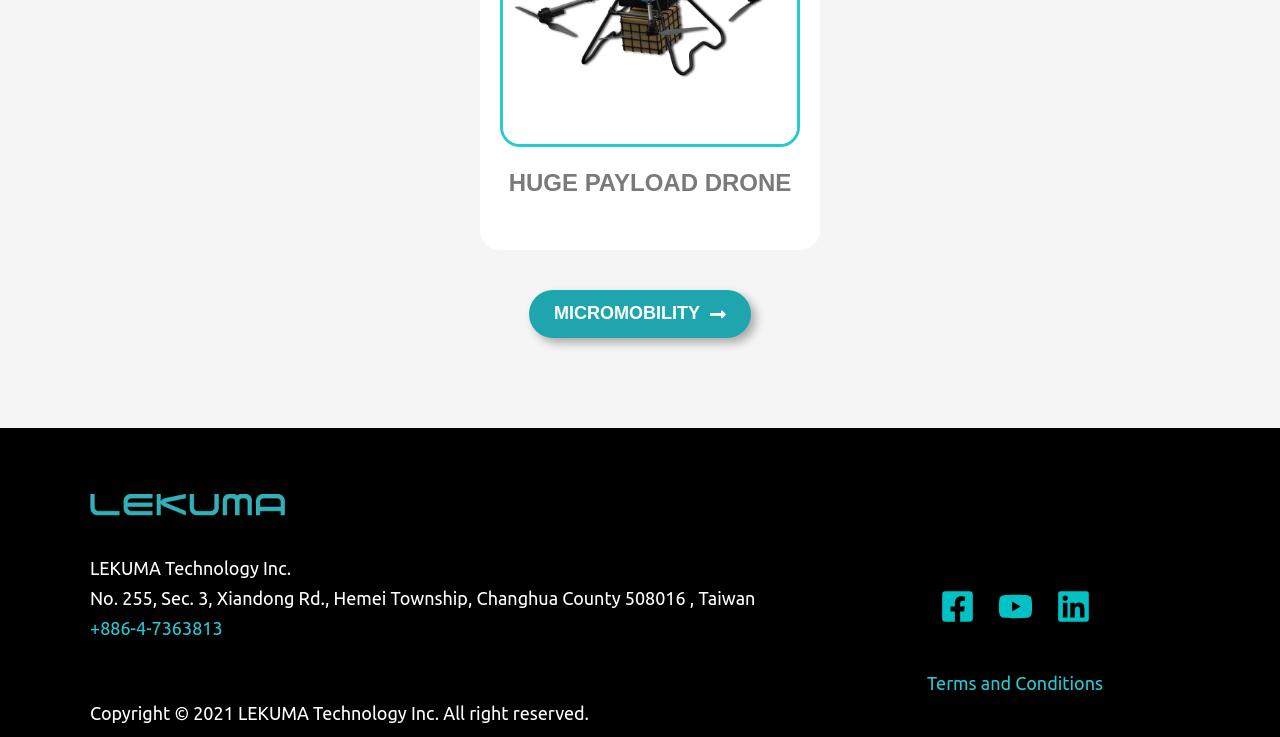What social media platforms are linked?
Could you please answer the question thoroughly and with as much detail as possible?

The social media platforms can be found in the link elements at the bottom of the page, which contain images of the respective platforms' logos. The links are labeled as 'Facebook', 'YouTube', and 'Linkedin'.